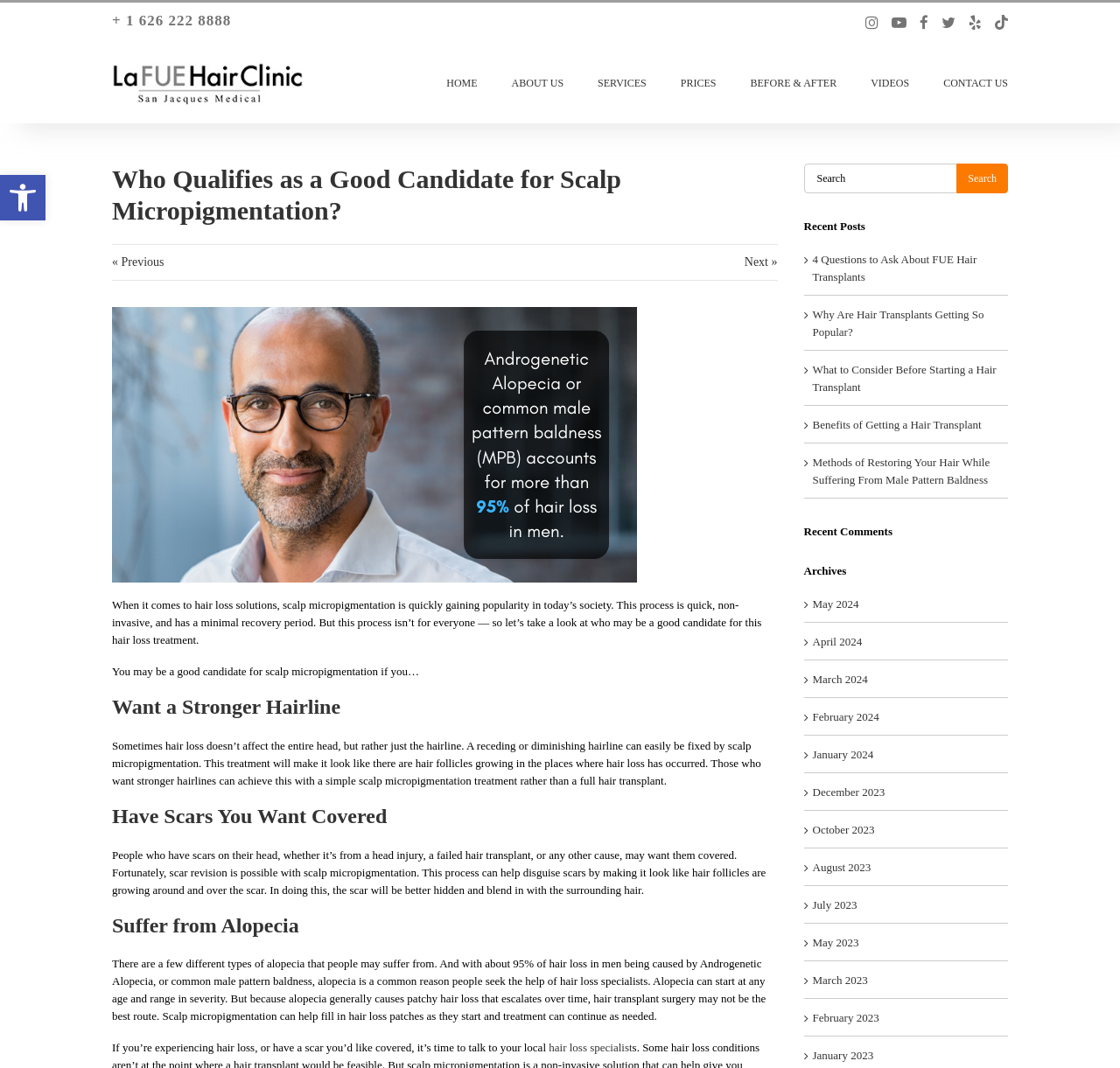Determine the bounding box coordinates of the clickable region to execute the instruction: "Contact us". The coordinates should be four float numbers between 0 and 1, denoted as [left, top, right, bottom].

[0.842, 0.054, 0.9, 0.103]